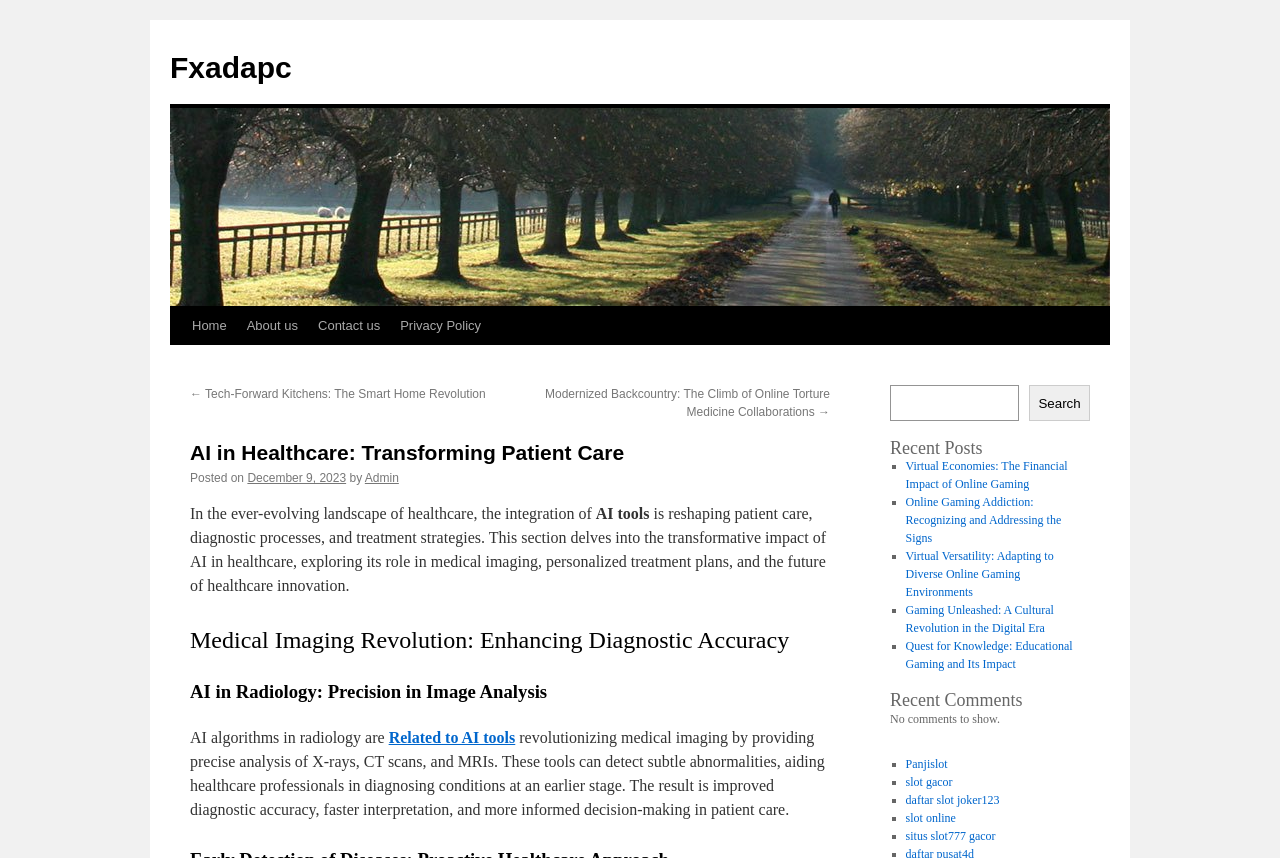Using floating point numbers between 0 and 1, provide the bounding box coordinates in the format (top-left x, top-left y, bottom-right x, bottom-right y). Locate the UI element described here: daftar slot joker123

[0.707, 0.924, 0.781, 0.94]